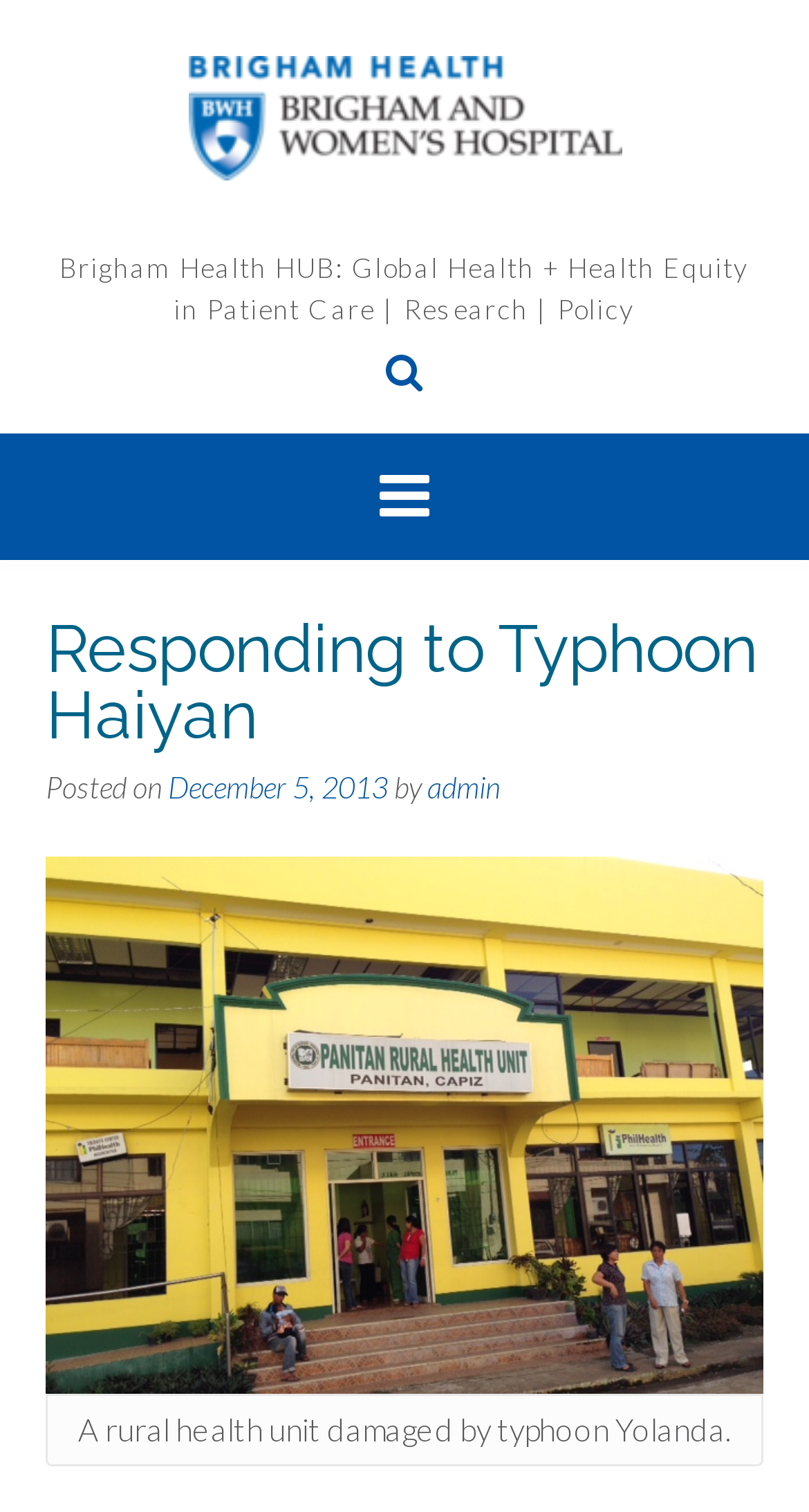Describe all significant elements and features of the webpage.

The webpage is about Brigham Health HUB's response to Typhoon Haiyan. At the top, there is a link to "Brigham Health HUB" accompanied by an image with the same name, taking up most of the top section. Below this, there is a static text describing Brigham Health HUB's focus on global health, health equity, patient care, research, and policy.

The main content of the webpage is divided into two sections. On the left, there is a header section with a heading "Responding to Typhoon Haiyan" followed by the date "December 5, 2013" and the author "admin". On the right, there is a large figure taking up most of the page, which is an image of a rural health unit damaged by Typhoon Yolanda, accompanied by a caption describing the image.

There is also a small icon, represented by "\uf002", located above the header section, which seems to be a navigation or menu button.